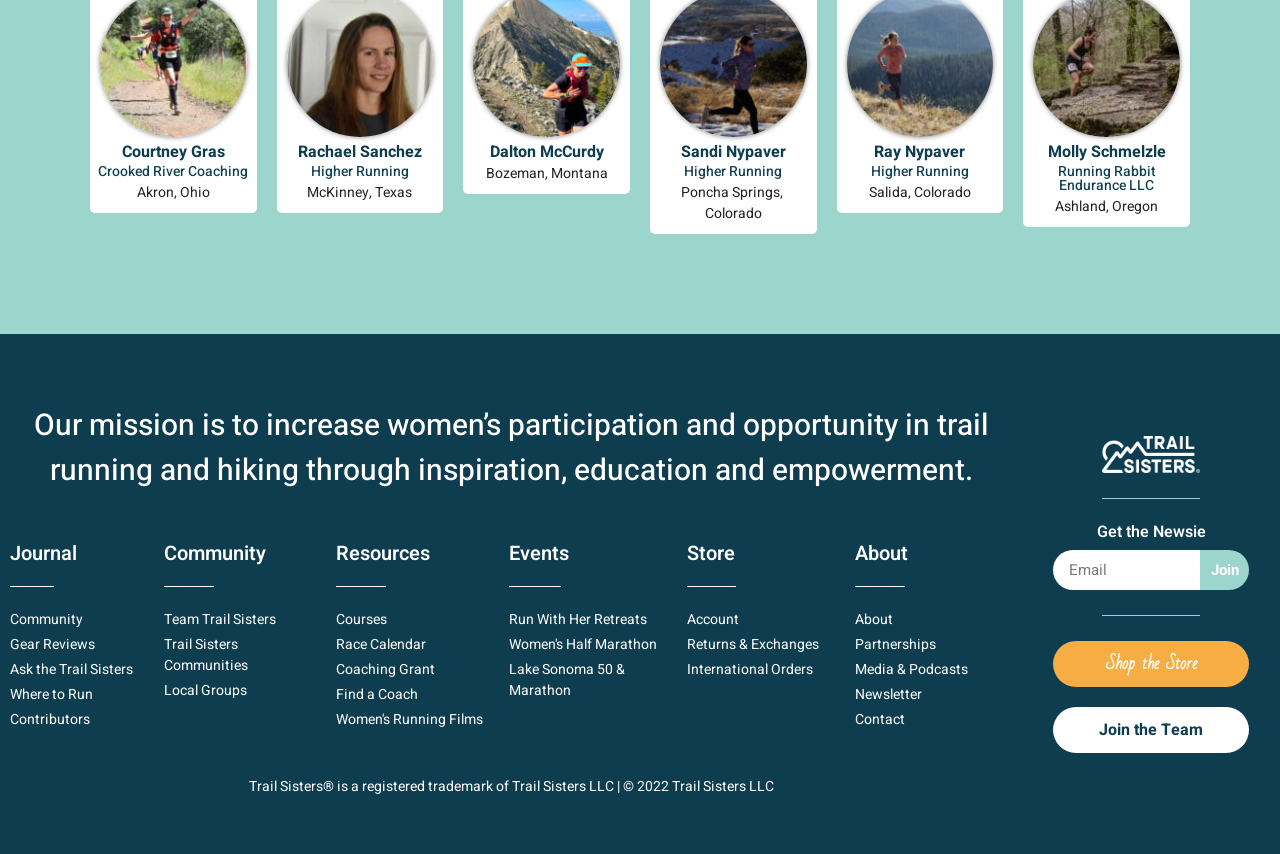Determine the bounding box coordinates of the clickable element to achieve the following action: 'Click on the 'Community' link'. Provide the coordinates as four float values between 0 and 1, formatted as [left, top, right, bottom].

[0.008, 0.714, 0.113, 0.738]